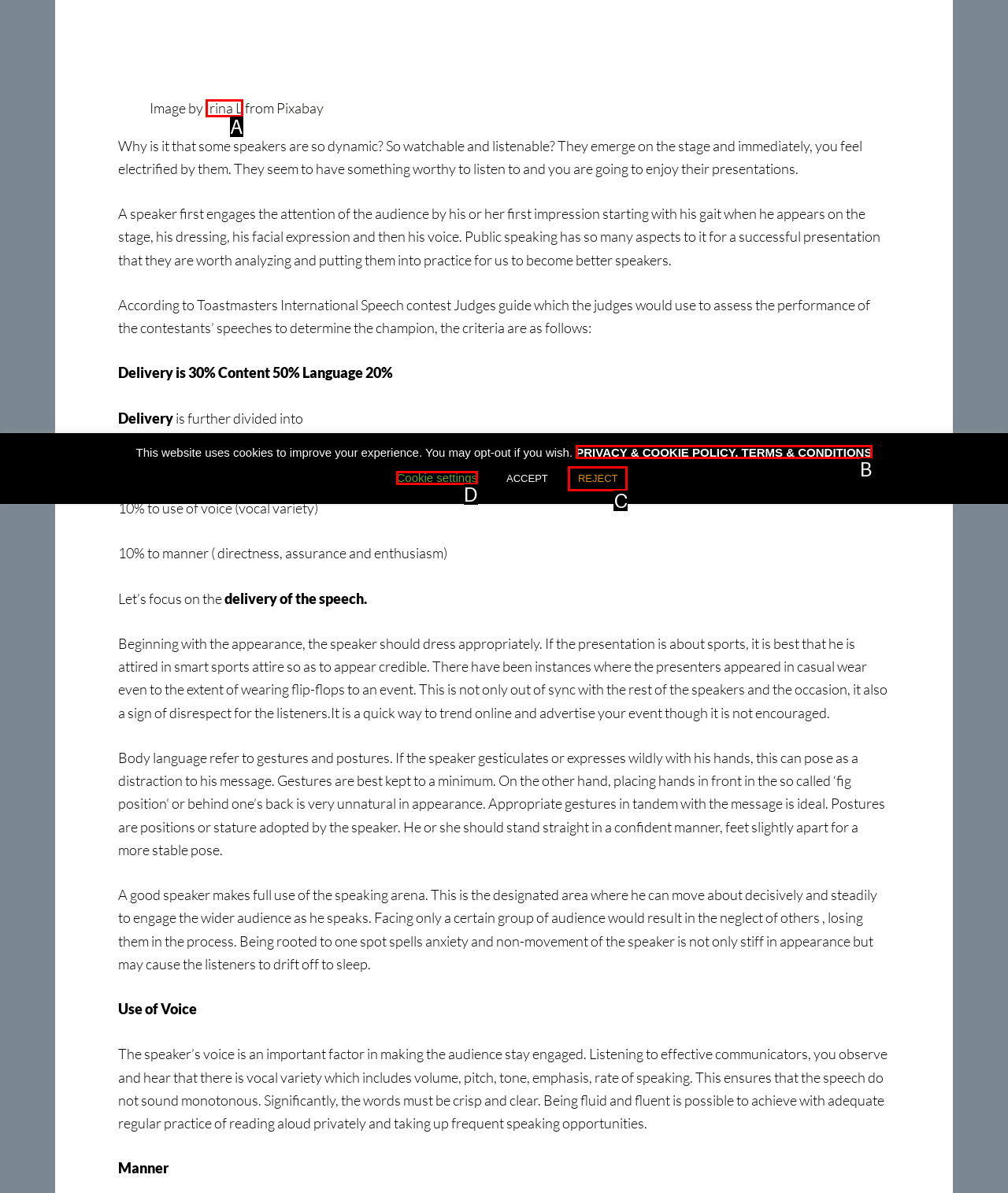Choose the option that matches the following description: Irina L
Answer with the letter of the correct option.

A